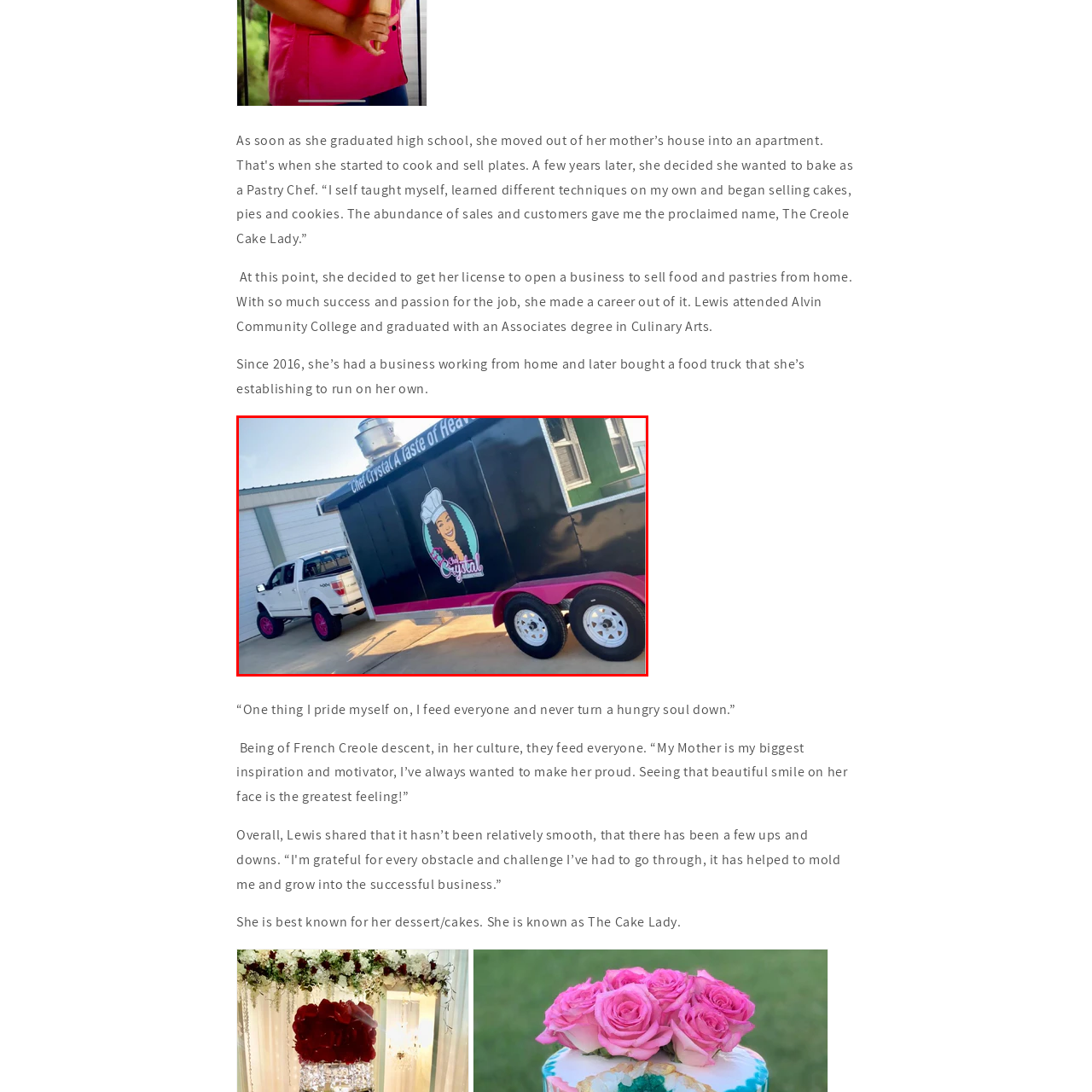Inspect the section within the red border, What is the slogan on Chef Crystal's logo? Provide a one-word or one-phrase answer.

A Taste of Heaven